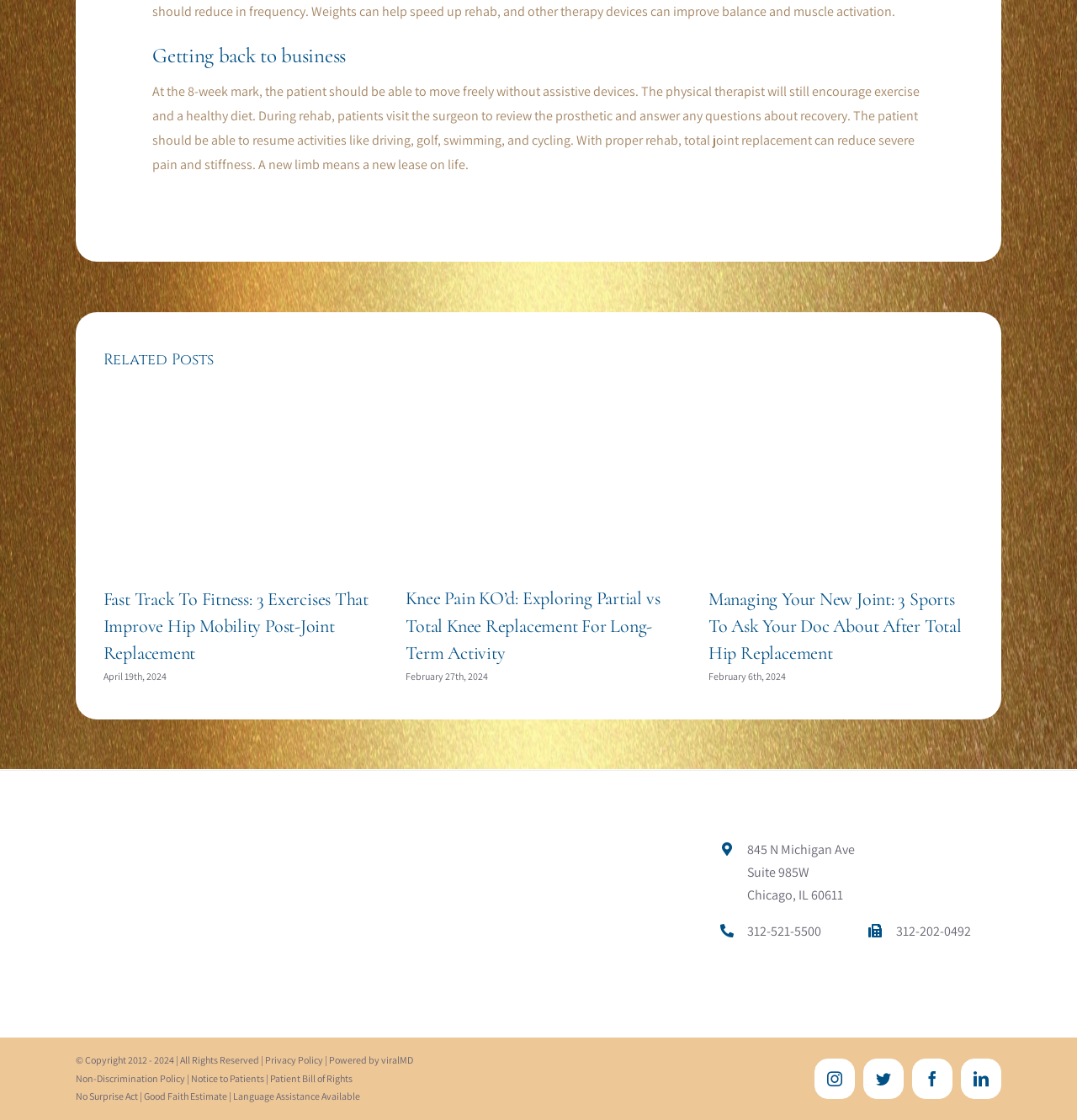Determine the bounding box coordinates of the section I need to click to execute the following instruction: "Visit Gold Coast Surgicenter website". Provide the coordinates as four float numbers between 0 and 1, i.e., [left, top, right, bottom].

[0.402, 0.743, 0.598, 0.758]